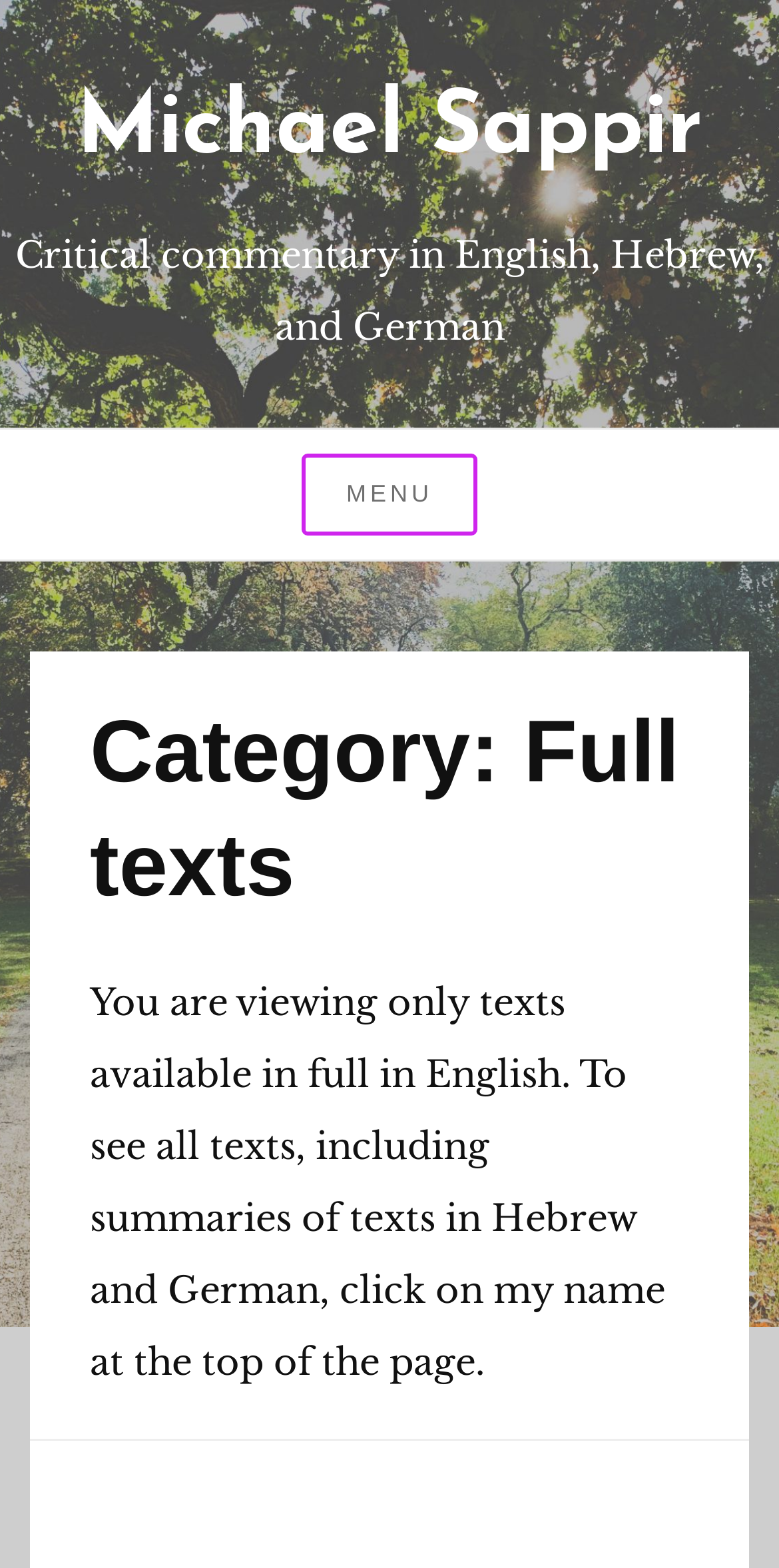Please provide a detailed answer to the question below based on the screenshot: 
What will happen if you click on the author's name?

The webpage says 'To see all texts, including summaries of texts in Hebrew and German, click on my name at the top of the page.' This suggests that clicking on the author's name will allow you to see all texts.